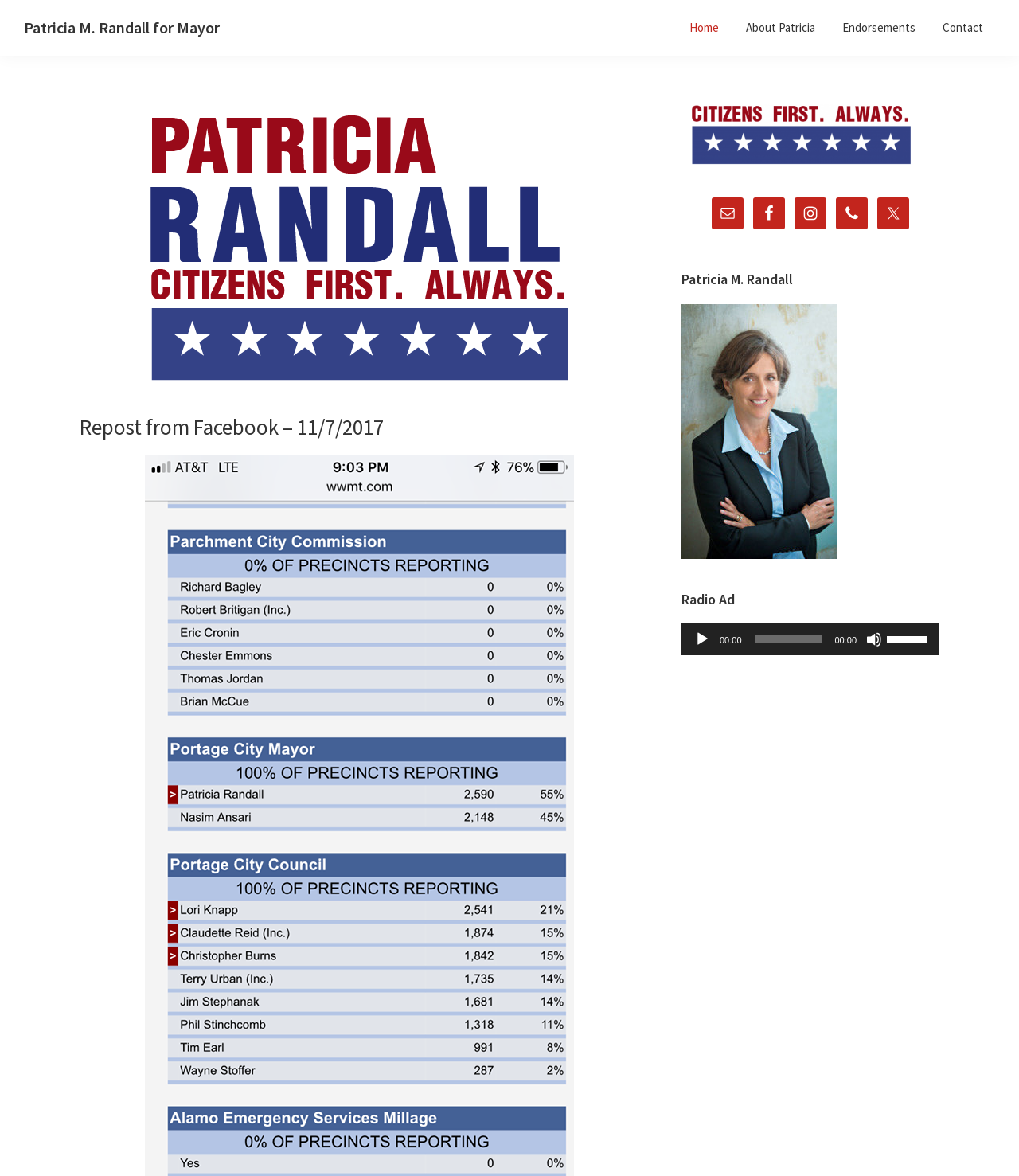What is the current time of the audio player?
Answer the question with a single word or phrase by looking at the picture.

00:00